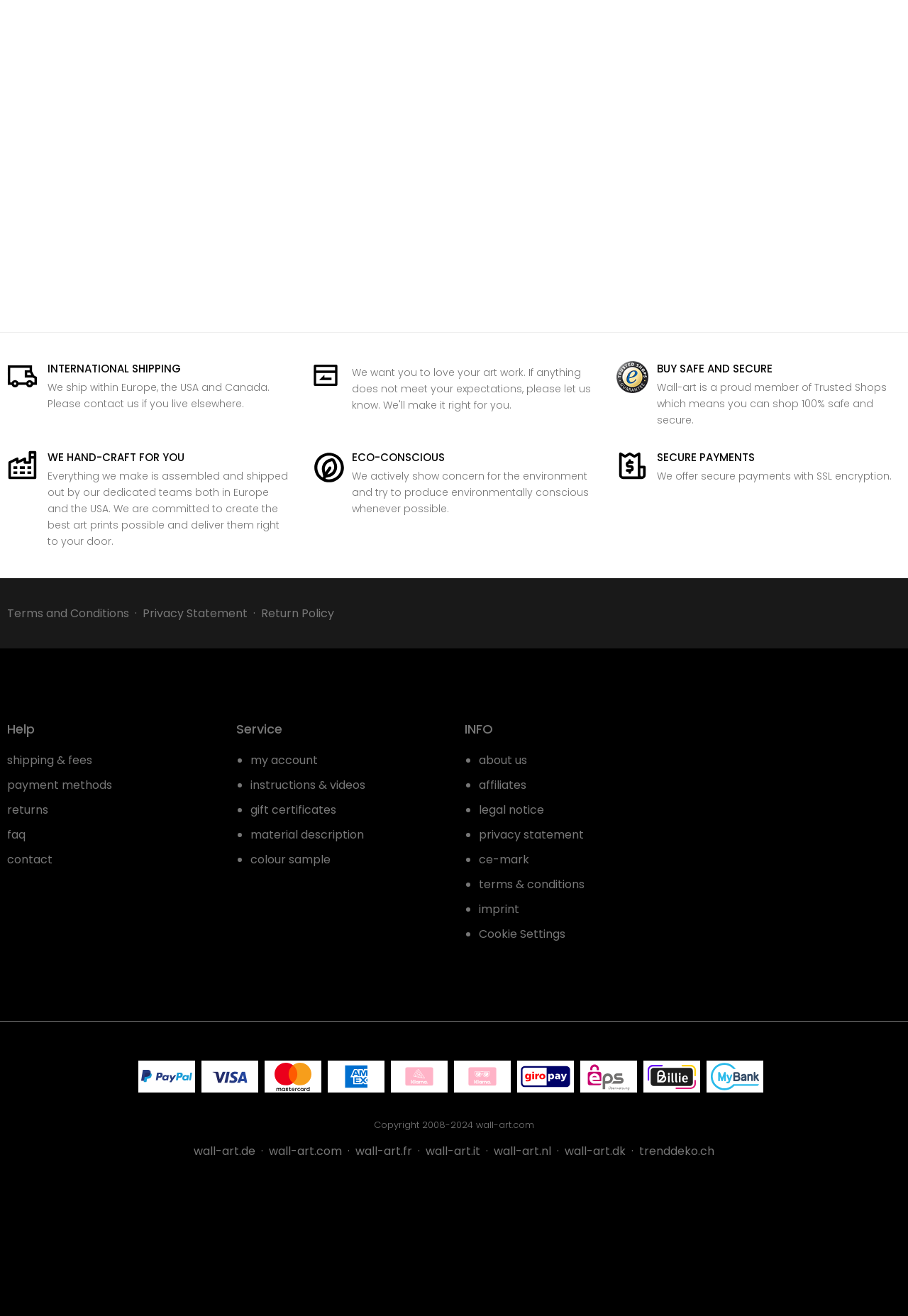Provide a thorough and detailed response to the question by examining the image: 
What is the environment-related concern of the website?

The website mentions that they 'actively show concern for the environment and try to produce environmentally conscious products whenever possible', indicating that they prioritize eco-consciousness in their operations.